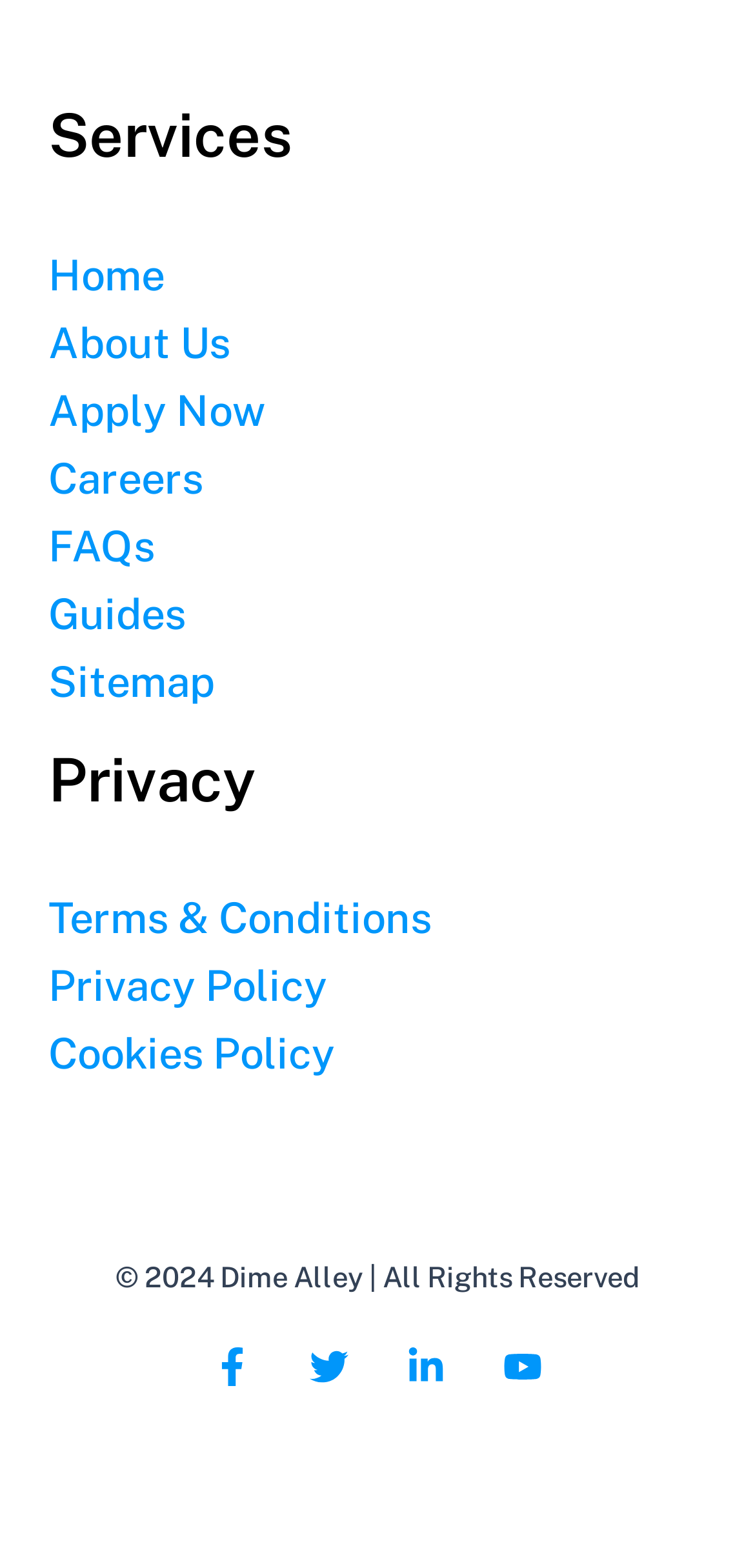Please identify the bounding box coordinates of the element that needs to be clicked to execute the following command: "view FAQs". Provide the bounding box using four float numbers between 0 and 1, formatted as [left, top, right, bottom].

[0.064, 0.332, 0.205, 0.364]